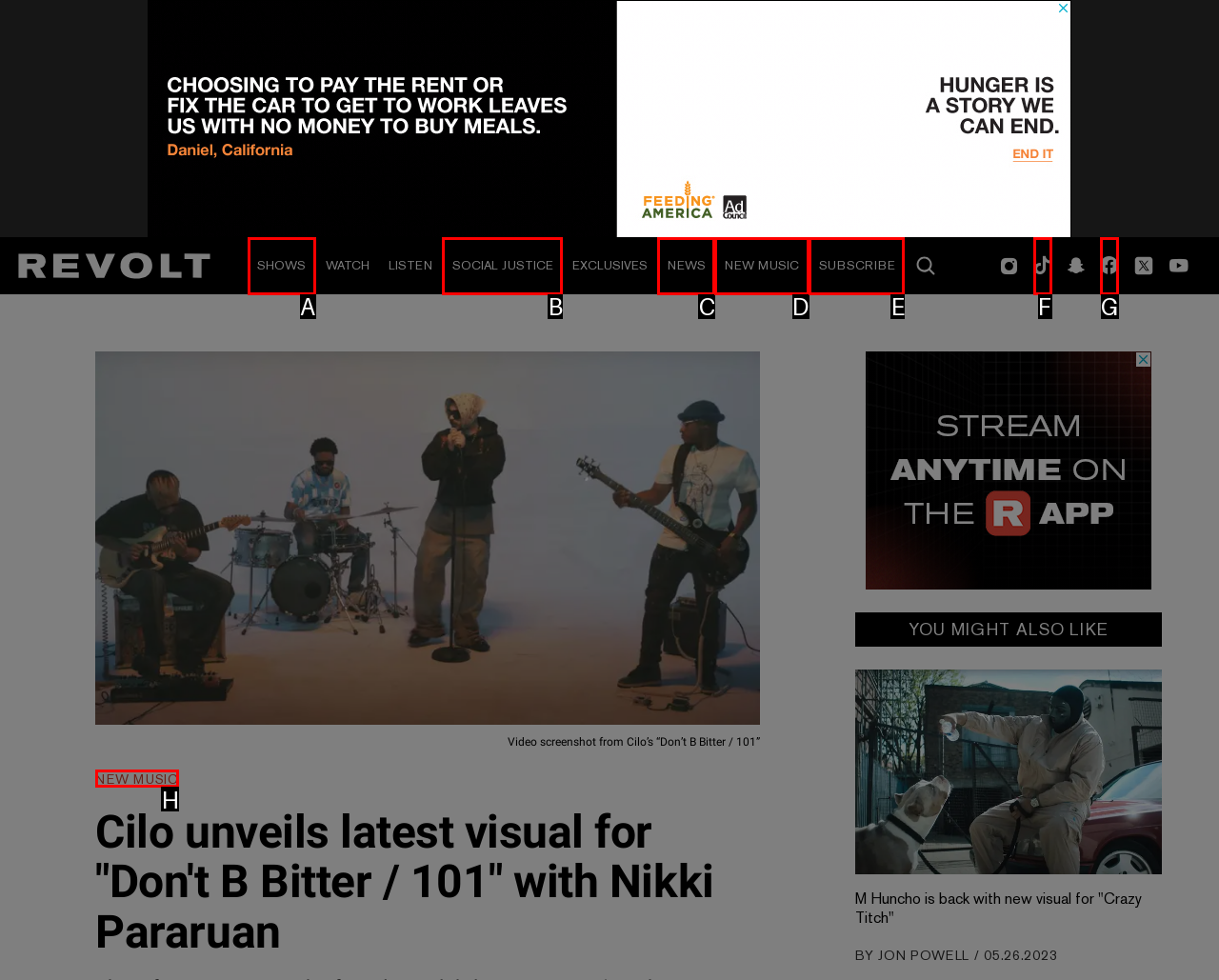Which UI element corresponds to this description: Social Justice
Reply with the letter of the correct option.

B